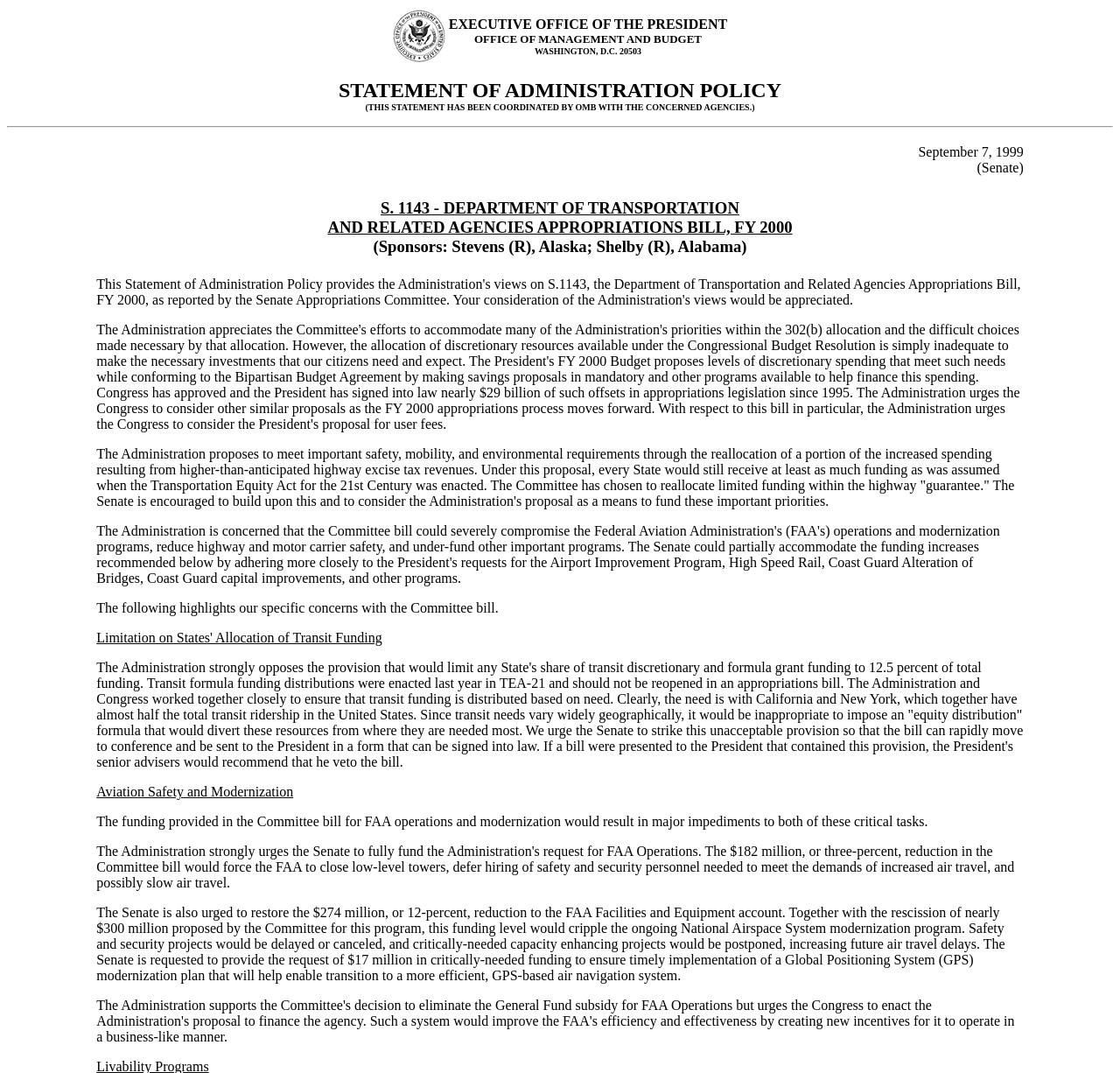Give a short answer to this question using one word or a phrase:
What is the name of the bill mentioned?

S. 1143